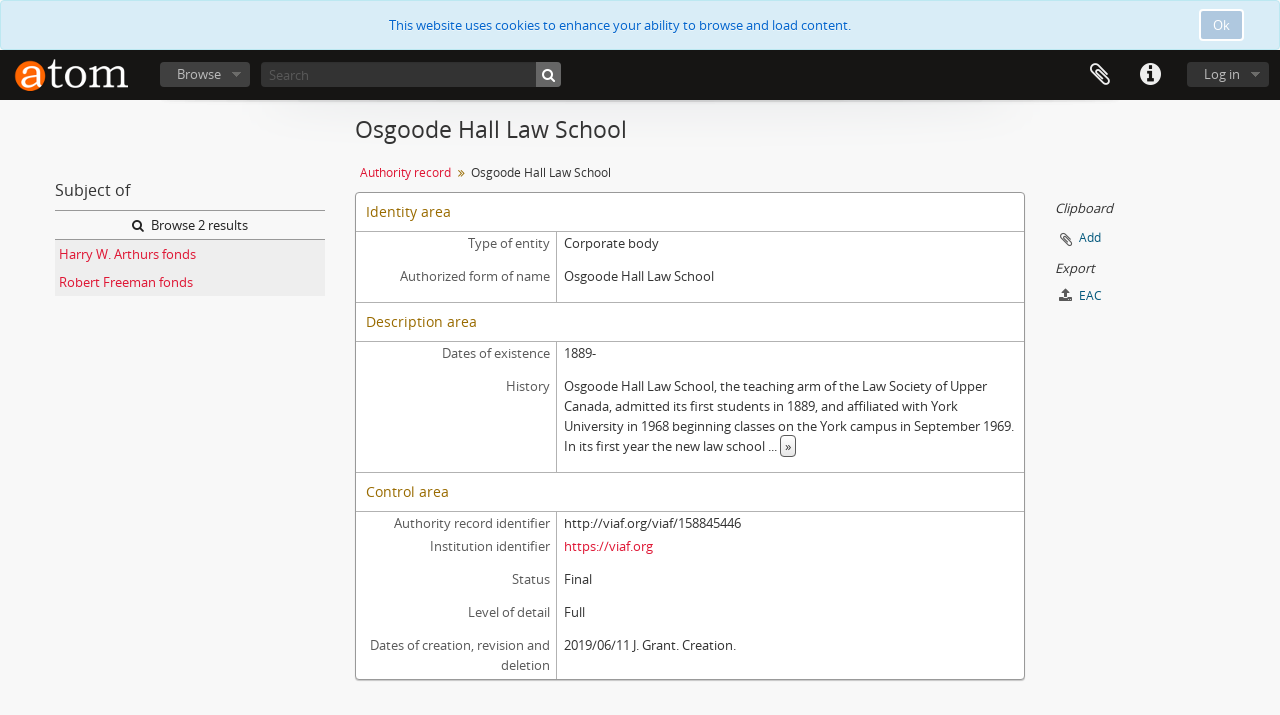Extract the bounding box coordinates for the described element: "parent_node: Log in". The coordinates should be represented as four float numbers between 0 and 1: [left, top, right, bottom].

[0.006, 0.07, 0.109, 0.14]